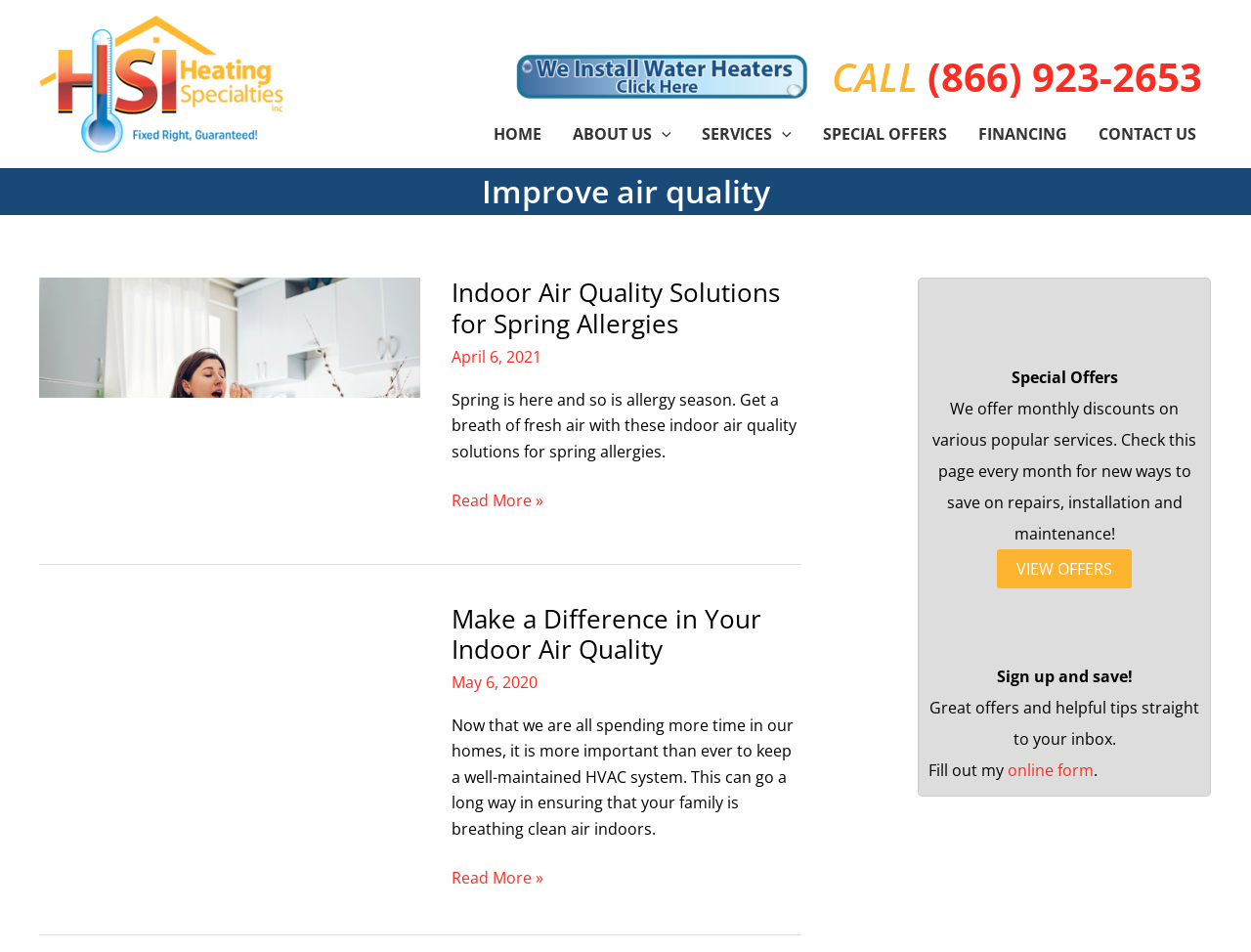What is the call-to-action in the 'Sign up and save!' section? Please answer the question using a single word or phrase based on the image.

Fill out online form